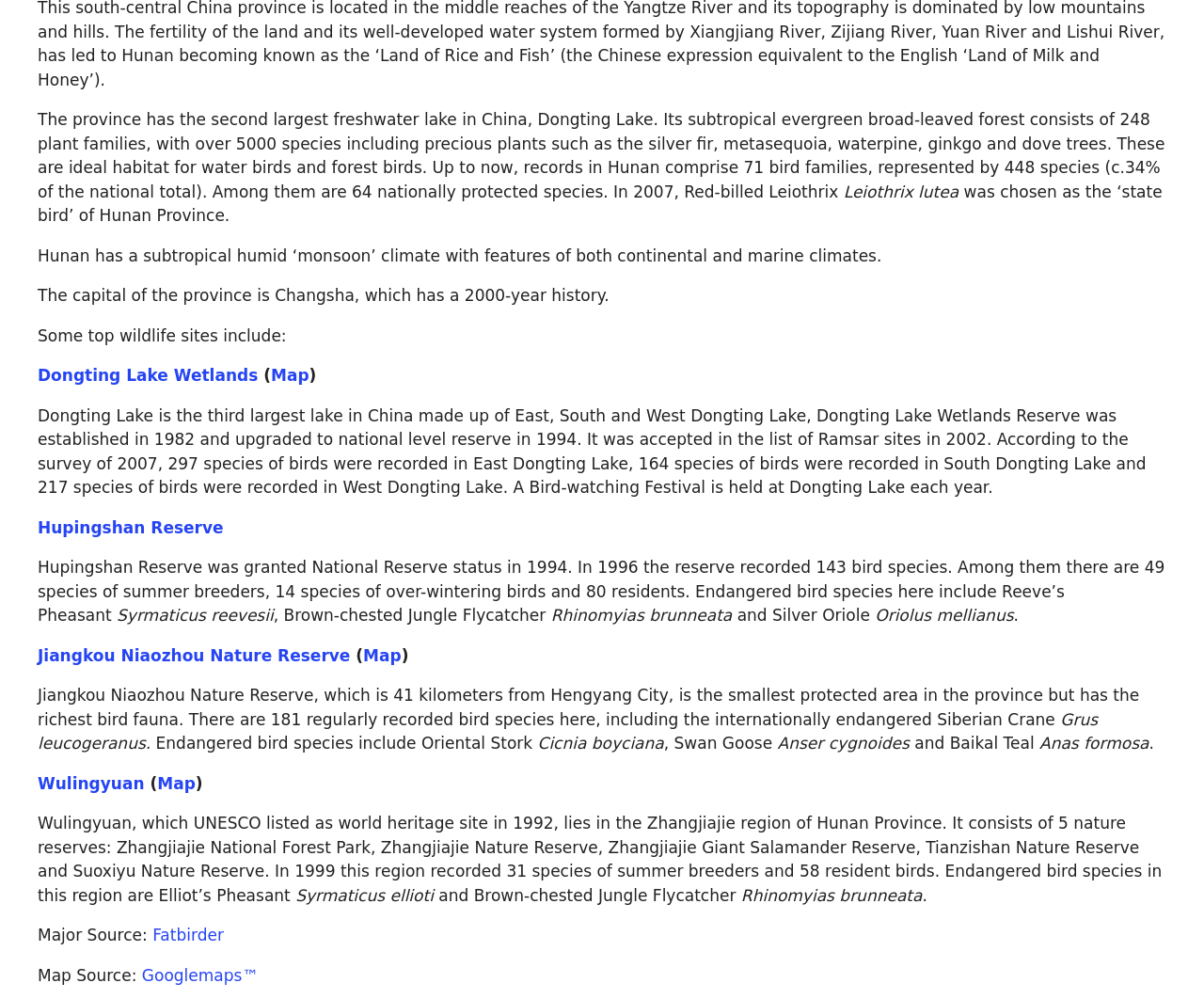Using the description "Lions", predict the bounding box of the relevant HTML element.

None